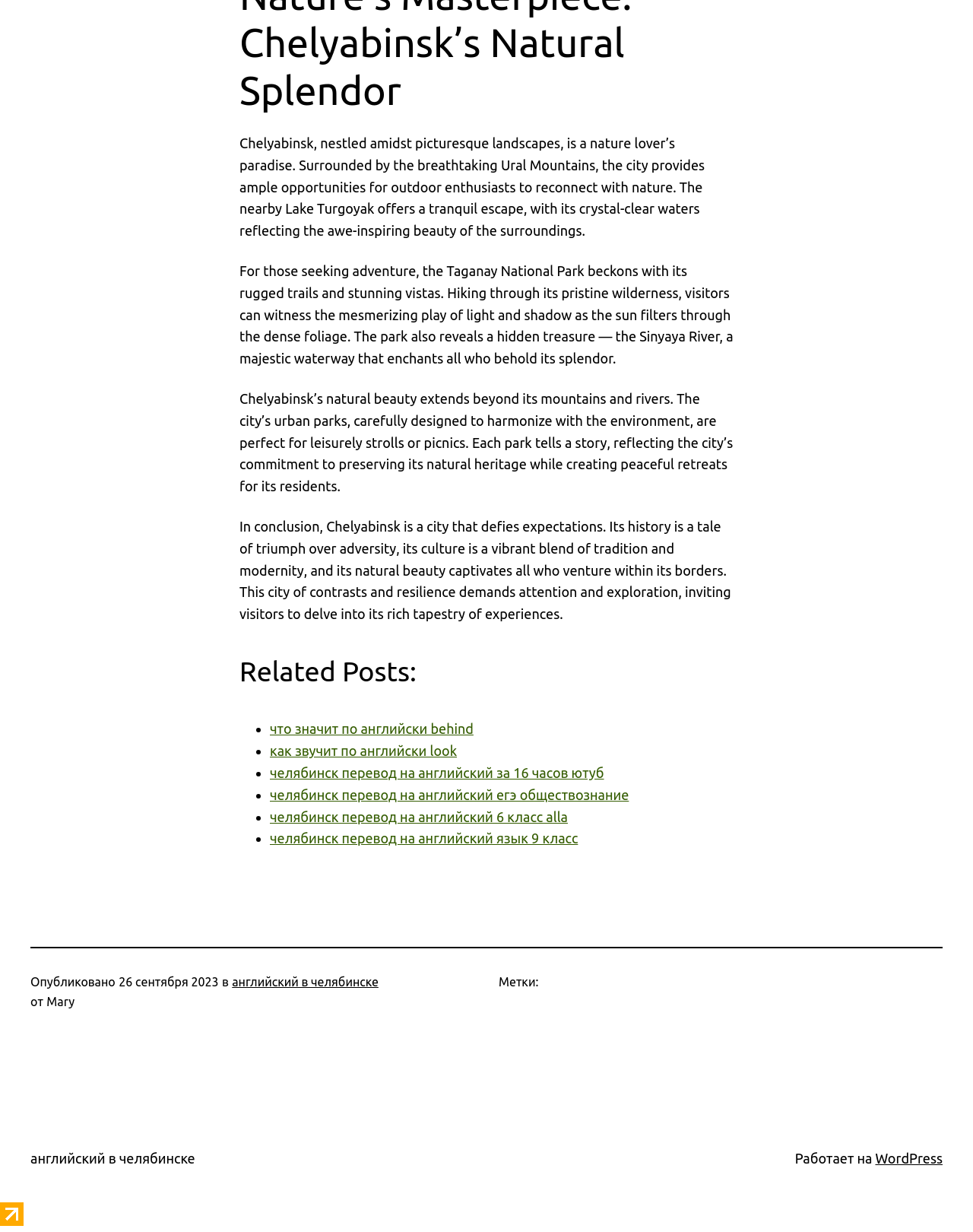Who is the author of the article?
Could you give a comprehensive explanation in response to this question?

The StaticText element with OCR text 'от' is followed by the author's name 'Mary', indicating that Mary is the author of the article.